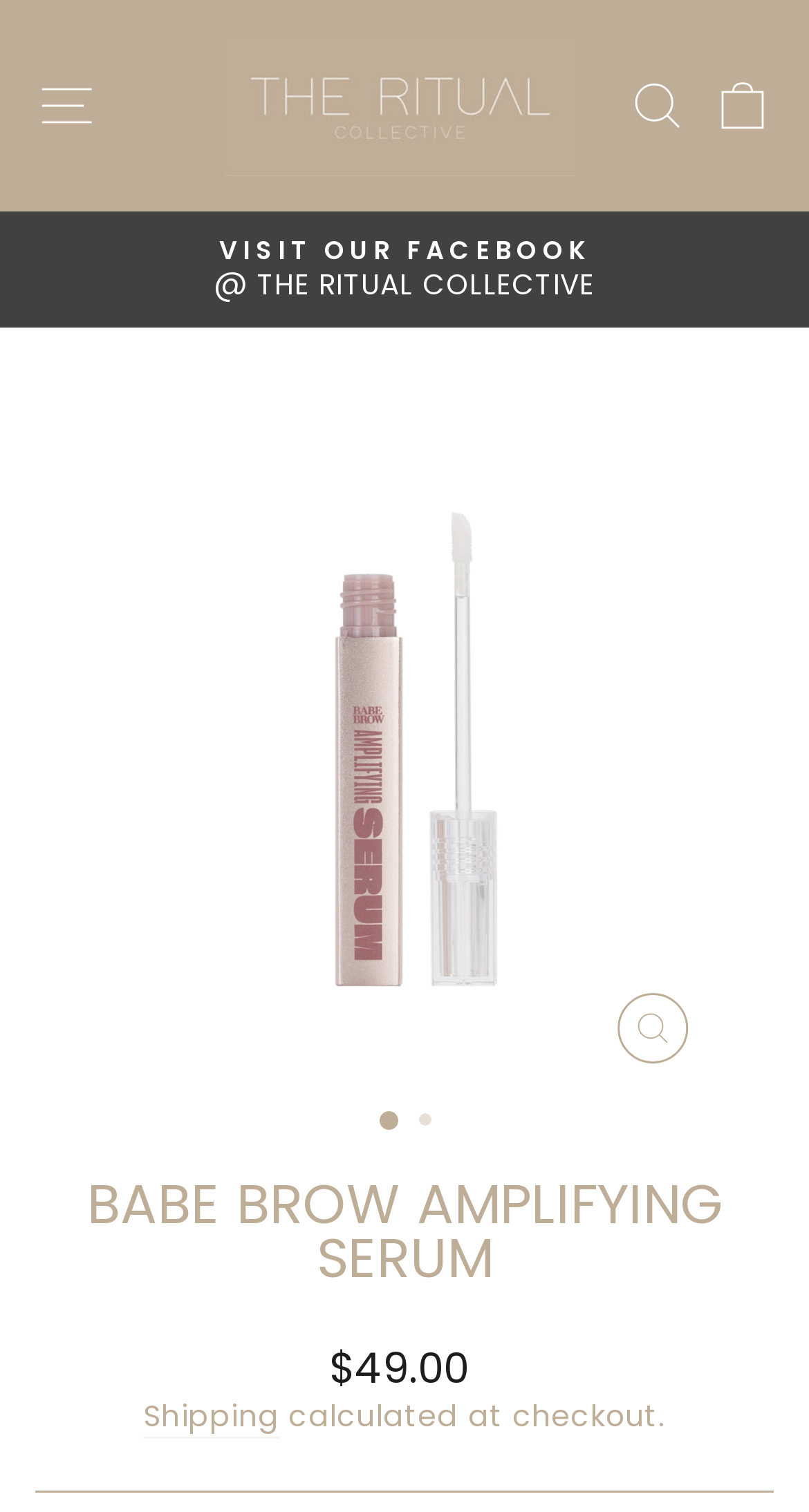Generate the text content of the main headline of the webpage.

BABE BROW AMPLIFYING SERUM